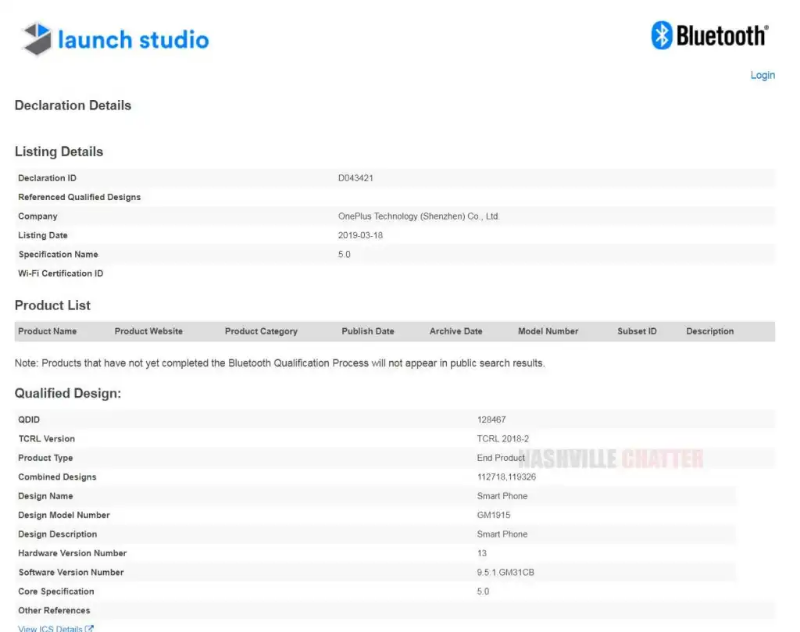What is the purpose of the Bluetooth qualification process?
Give a one-word or short phrase answer based on the image.

To make products publicly visible